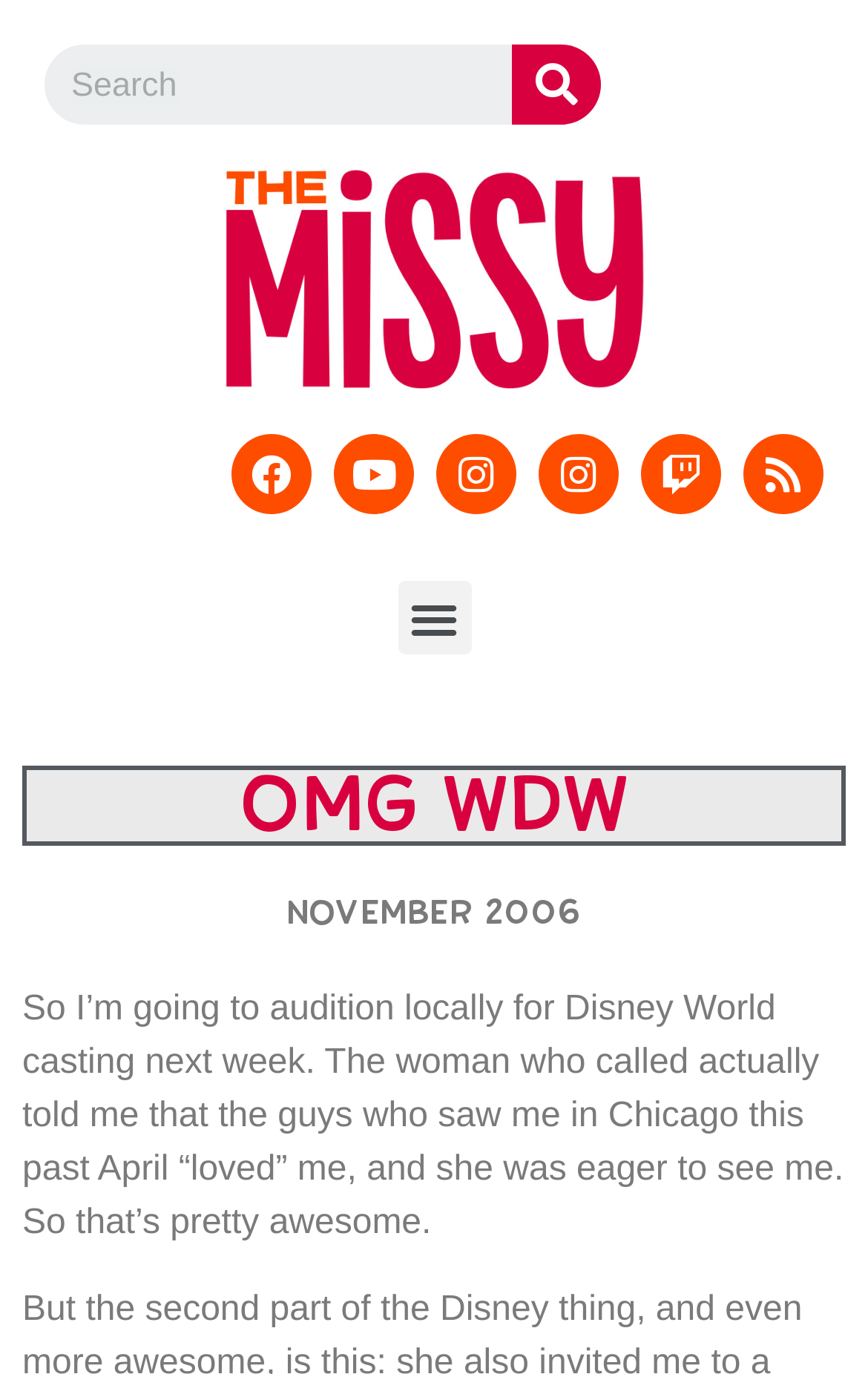Locate the bounding box coordinates of the area you need to click to fulfill this instruction: 'Toggle the menu'. The coordinates must be in the form of four float numbers ranging from 0 to 1: [left, top, right, bottom].

[0.458, 0.423, 0.542, 0.477]